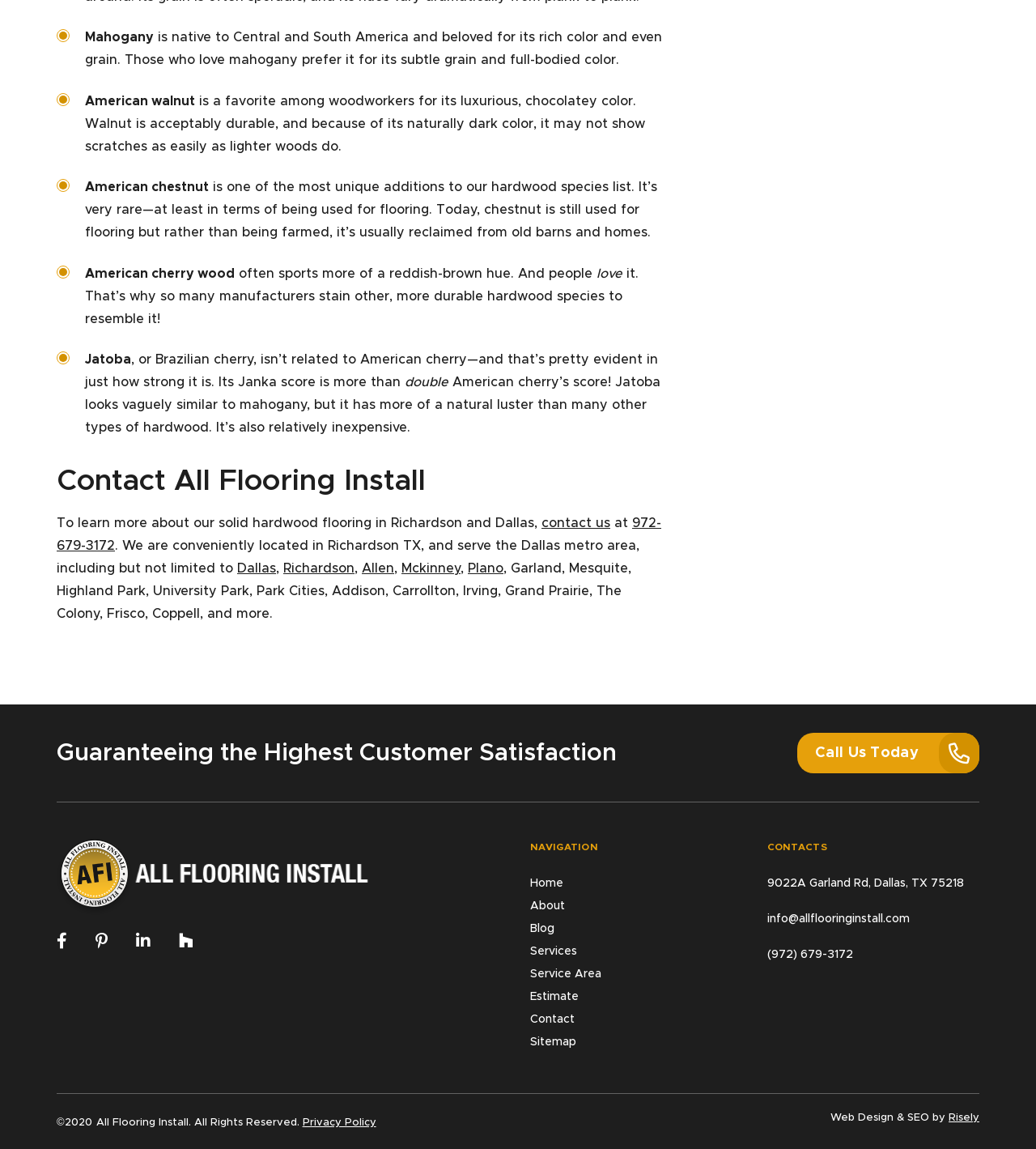Utilize the details in the image to give a detailed response to the question: What areas does the company serve?

By reading the static text elements, I found that the company serves the Dallas metro area, including Richardson, Allen, McKinney, Plano, and other surrounding cities.